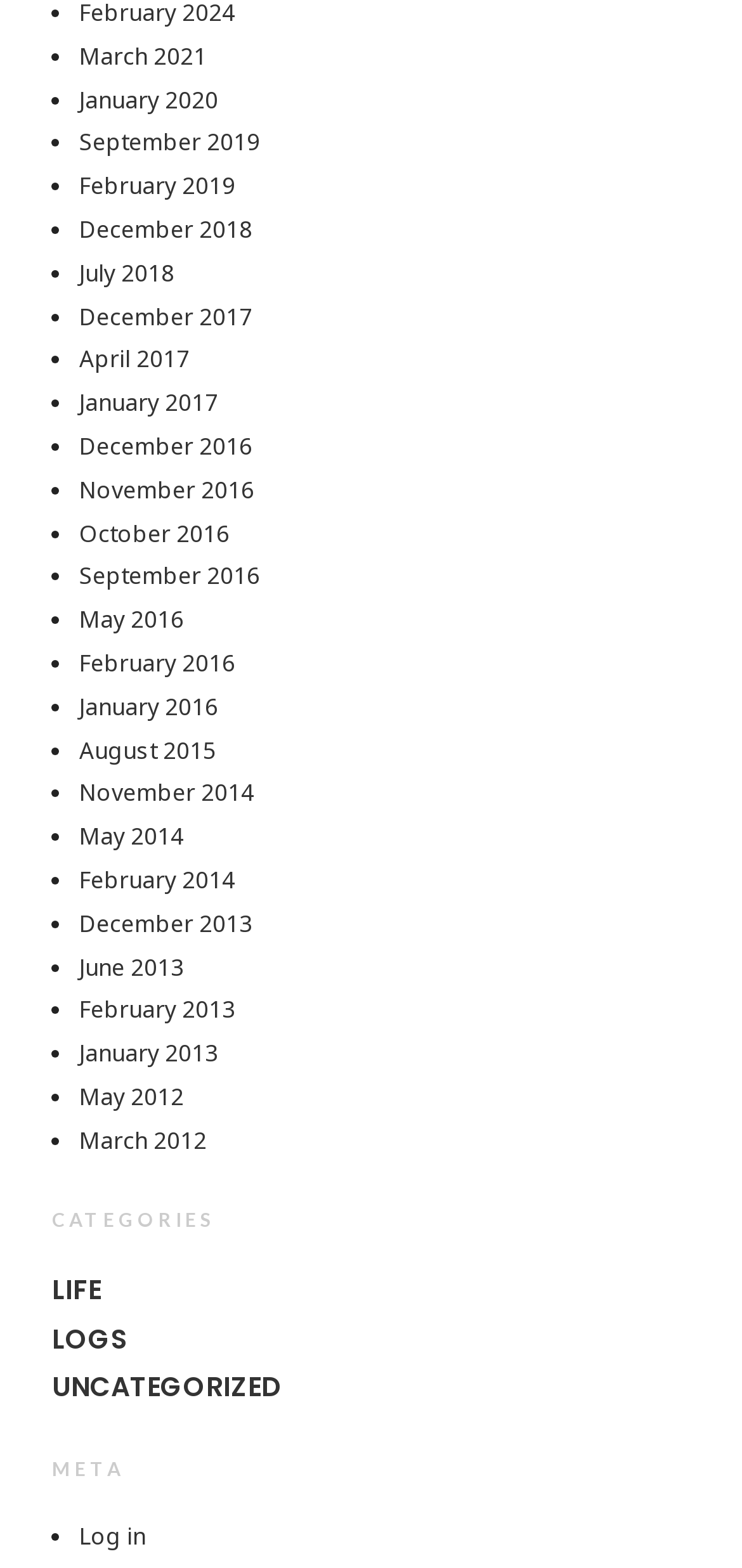Identify the bounding box for the UI element described as: "Uncategorized". The coordinates should be four float numbers between 0 and 1, i.e., [left, top, right, bottom].

[0.07, 0.873, 0.38, 0.897]